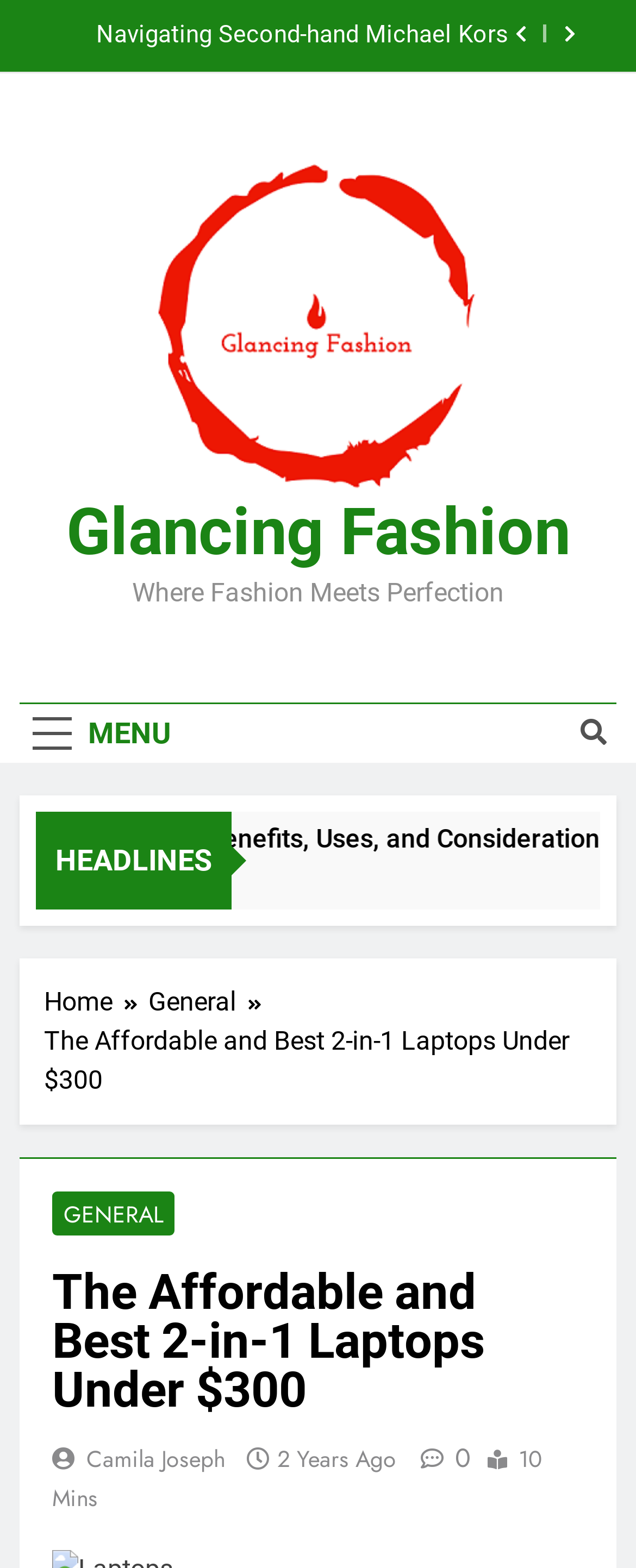Detail the features and information presented on the webpage.

The webpage appears to be a blog or news article about 2-in-1 laptops, specifically discussing affordable options under $300. At the top-right corner, there are two buttons with icons, one for search and another for unknown functionality. Below these buttons, there is a link to "Cherryvale ks News" and another link to "Glancing Fashion" with an accompanying image. 

To the right of the image, there is a heading that reads "Where Fashion Meets Perfection". Below this, there is a button labeled "MENU" and another button with an icon. On the left side, there is a heading that reads "HEADLINES". 

Underneath, there is a navigation section with breadcrumbs, containing links to "Home" and "General". Below the breadcrumbs, there is a heading that reads "The Affordable and Best 2-in-1 Laptops Under $300", which is the main topic of the webpage. 

Within this section, there are several links, including "GENERAL", "Camila Joseph", and "2 Years Ago" with an accompanying time element. There is also a link with an icon and a static text that reads "10 Mins". The overall structure of the webpage suggests that it is an article or blog post discussing 2-in-1 laptops, with various links and elements providing additional information or navigation.